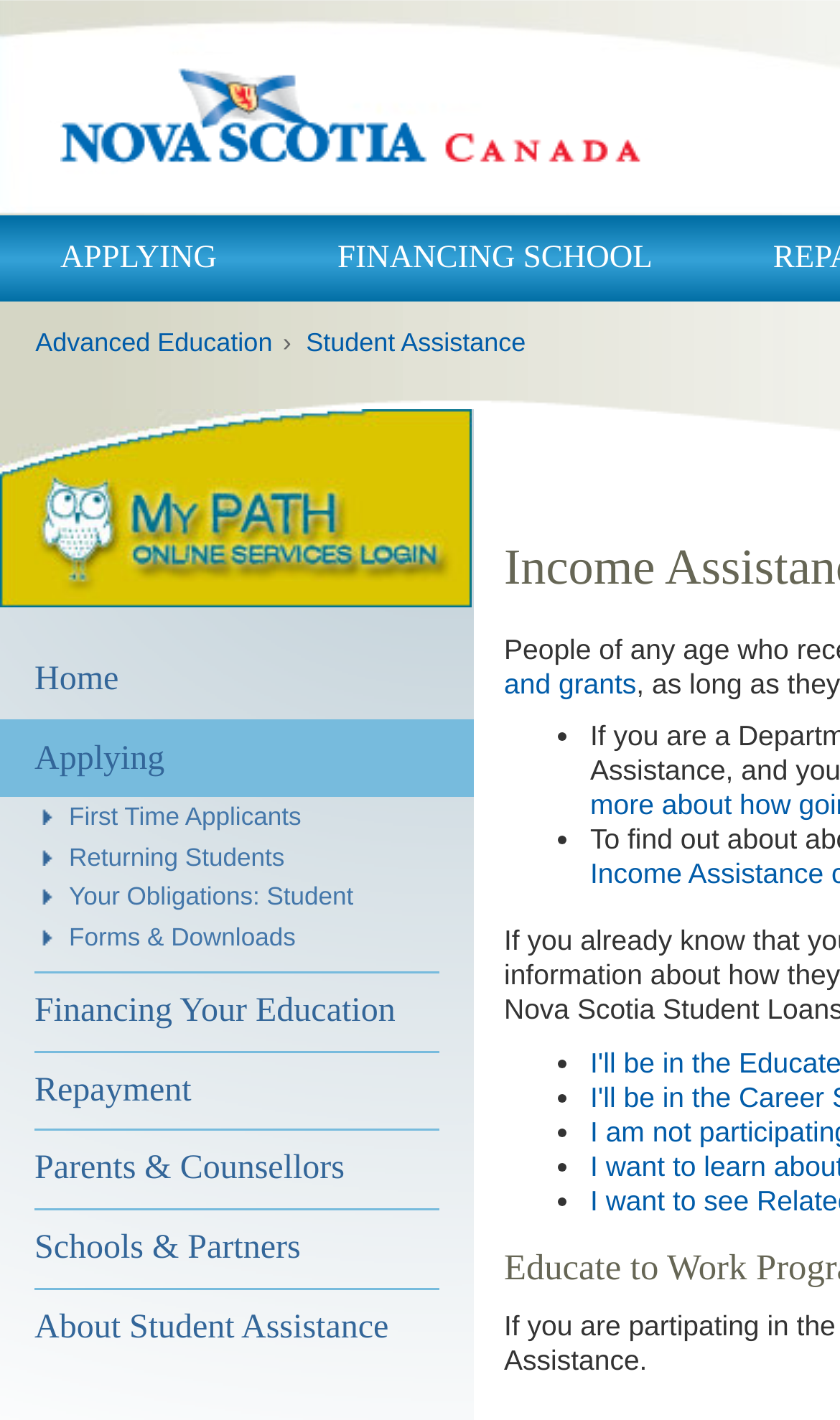Please provide a brief answer to the question using only one word or phrase: 
How many list markers are there on this webpage?

12